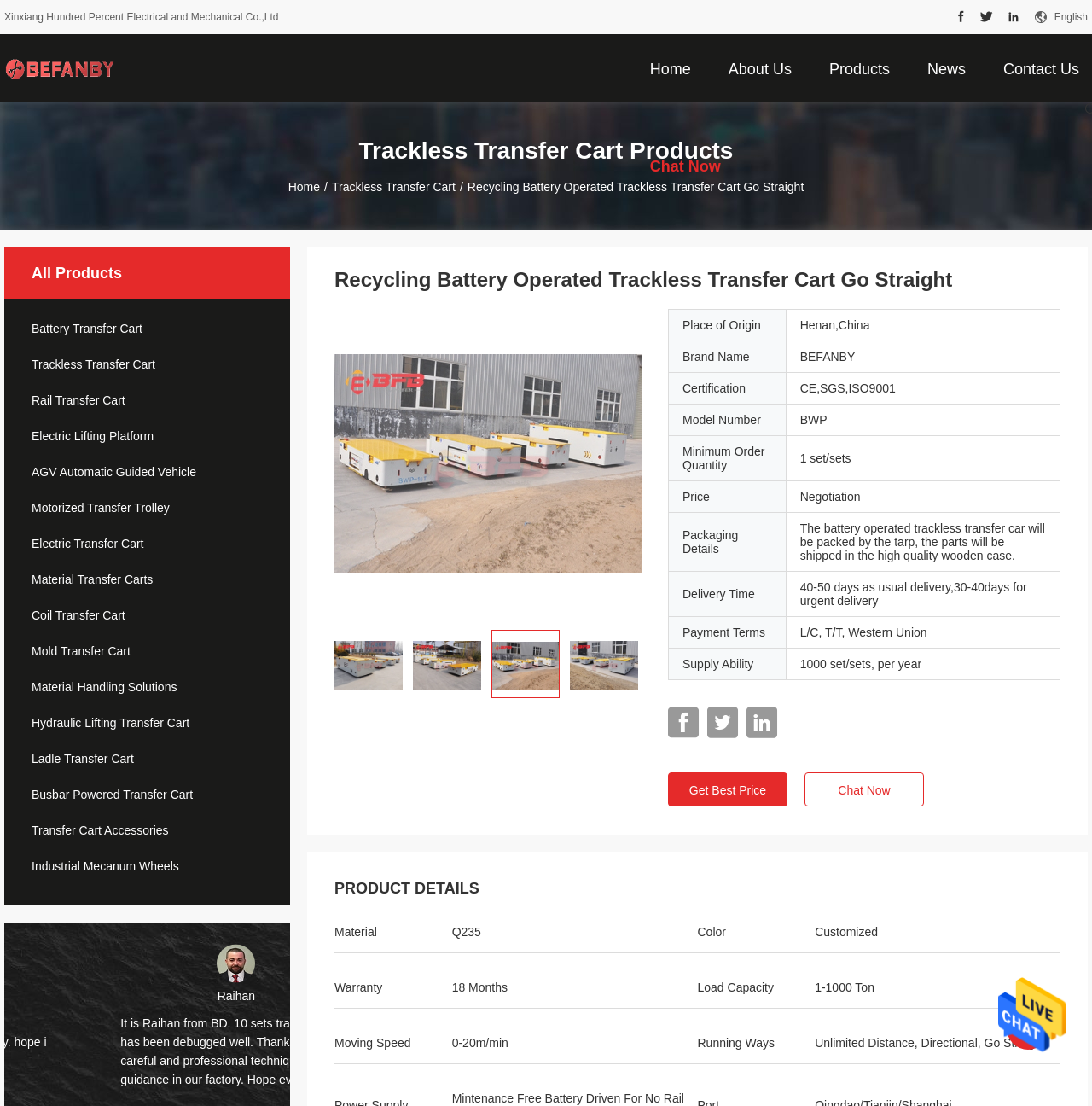Identify the title of the webpage and provide its text content.

Recycling Battery Operated Trackless Transfer Cart Go Straight